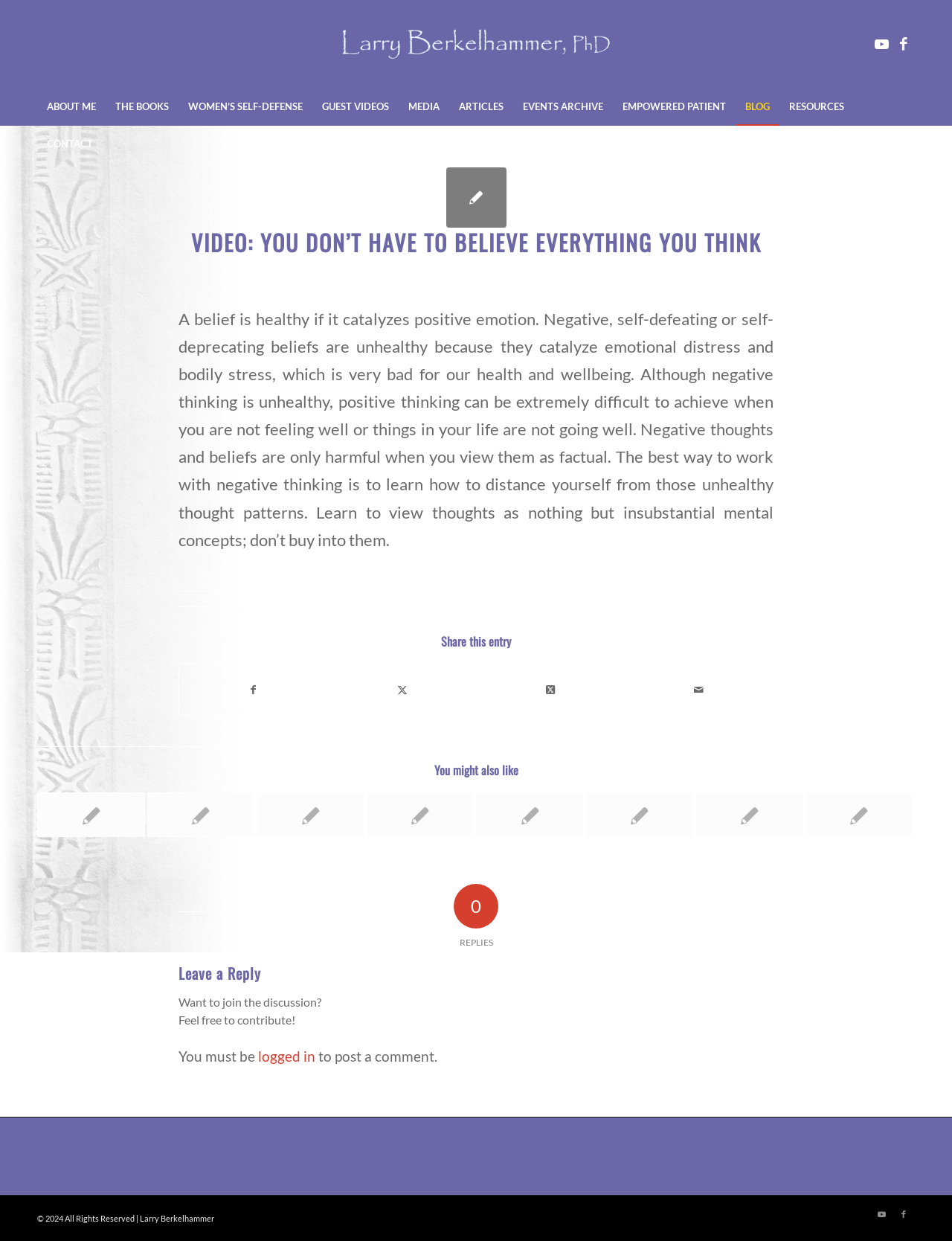Can you find the bounding box coordinates for the element that needs to be clicked to execute this instruction: "Share this entry on Facebook"? The coordinates should be given as four float numbers between 0 and 1, i.e., [left, top, right, bottom].

[0.188, 0.535, 0.344, 0.576]